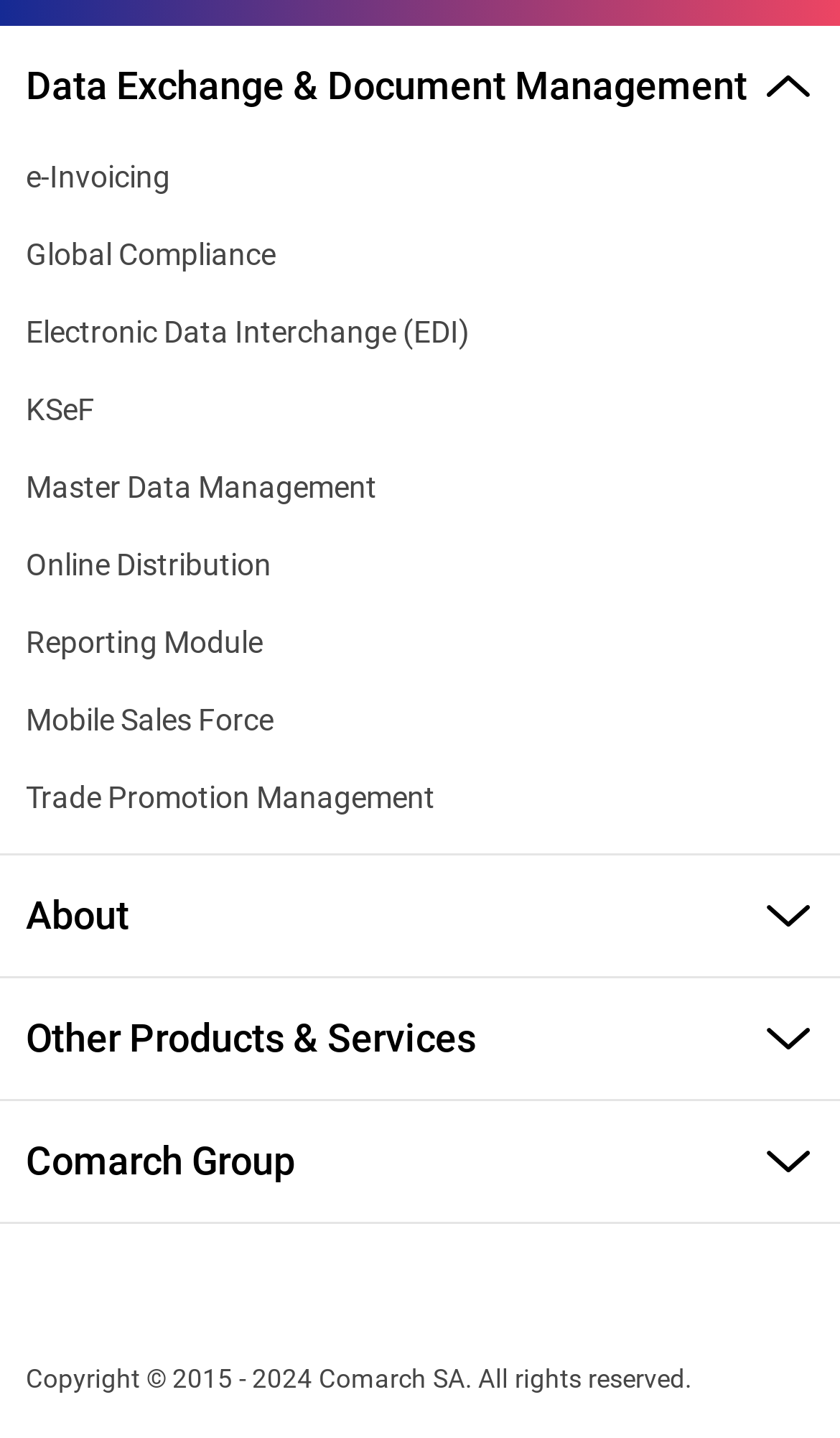Determine the bounding box coordinates for the area that needs to be clicked to fulfill this task: "Contact via info@comarch.com". The coordinates must be given as four float numbers between 0 and 1, i.e., [left, top, right, bottom].

[0.031, 0.929, 0.346, 0.953]